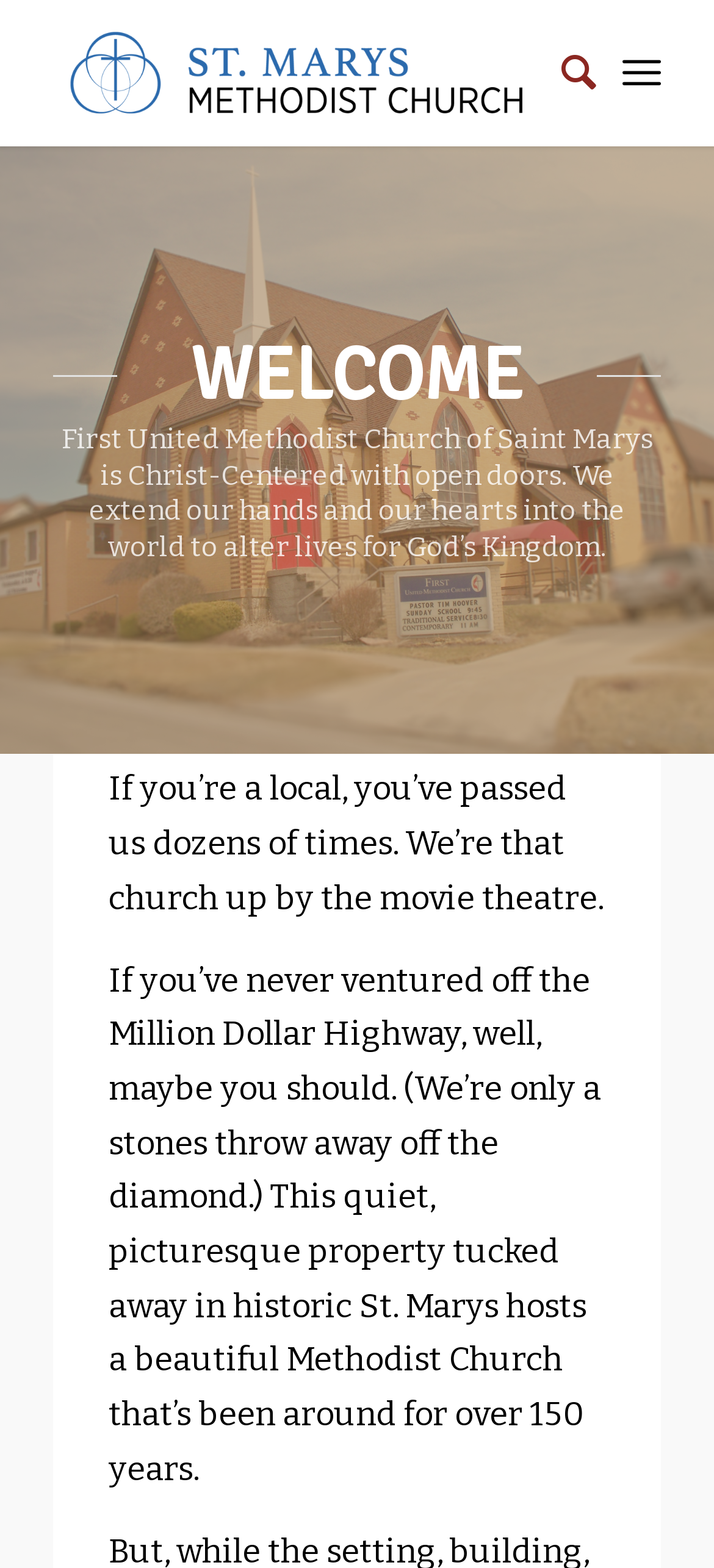Answer the following in one word or a short phrase: 
How long has the church been around?

over 150 years